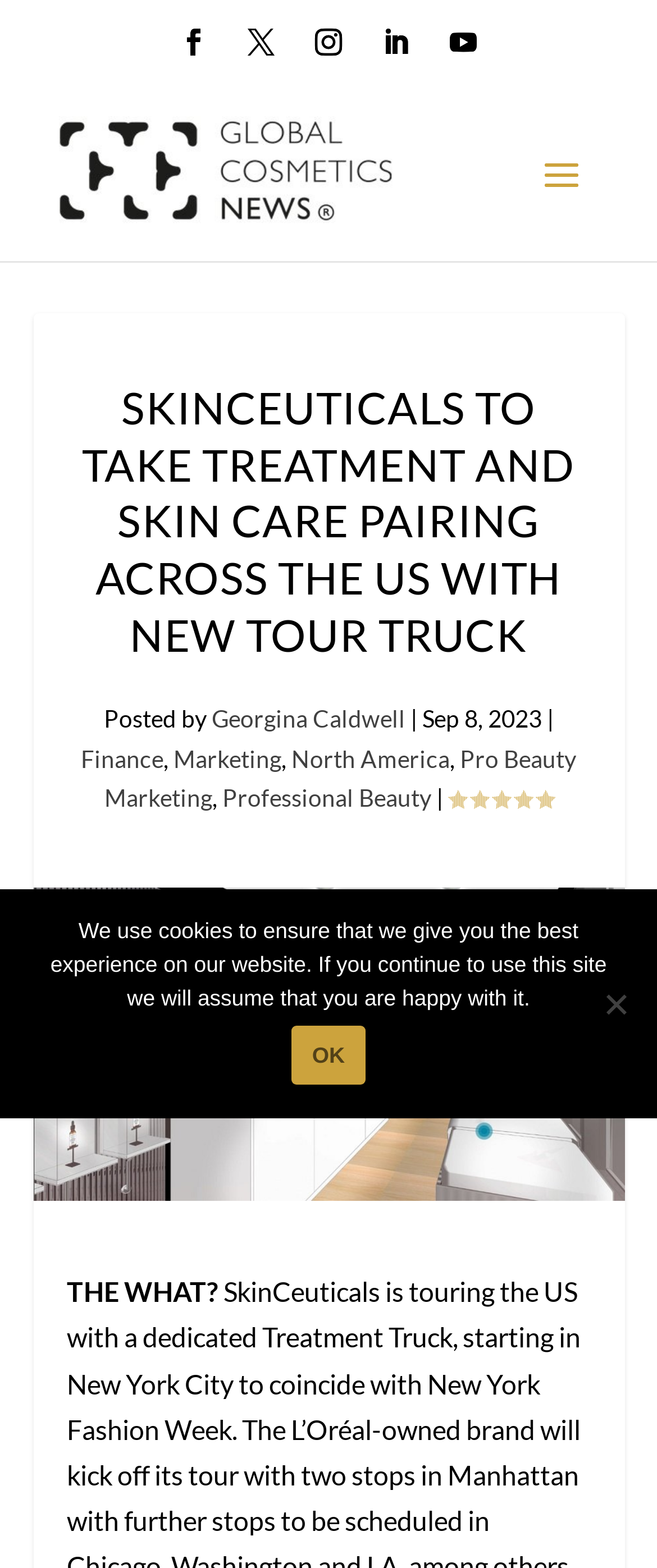Please locate the bounding box coordinates of the element that should be clicked to achieve the given instruction: "Click the link to Global Cosmetics News".

[0.089, 0.074, 0.602, 0.145]